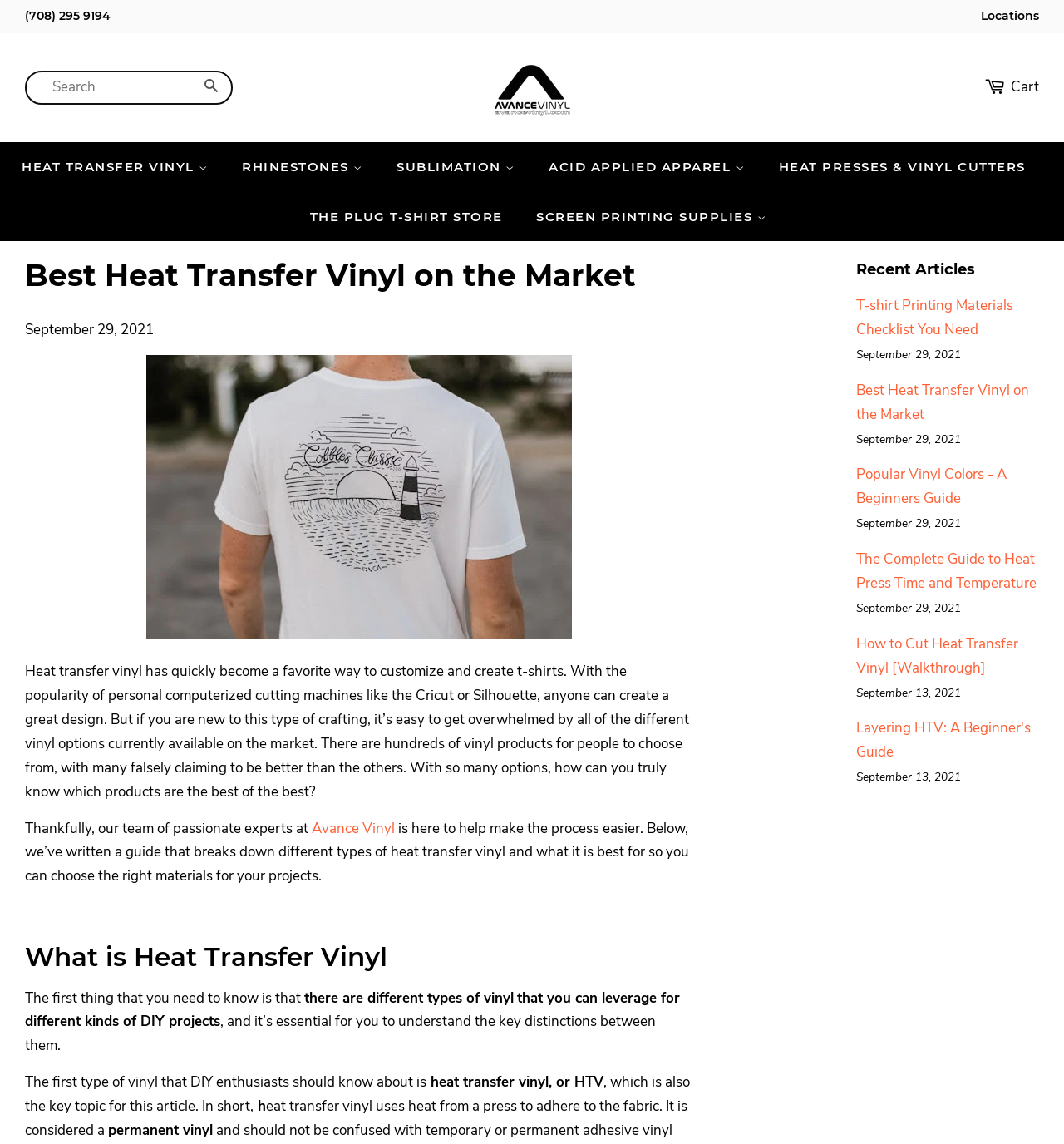Answer the following query concisely with a single word or phrase:
Is there a search function on this webpage?

Yes